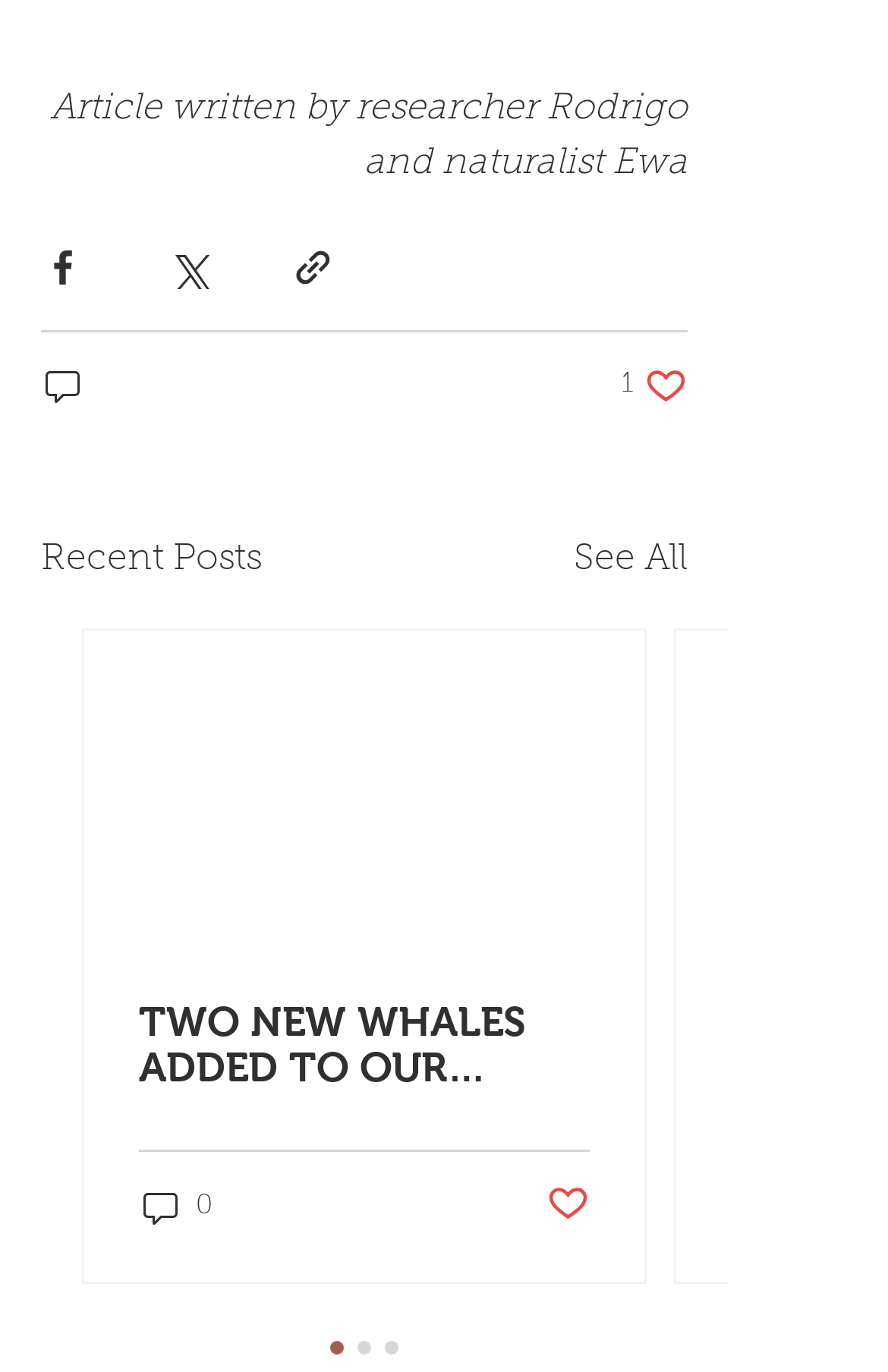How many comments does the post have?
Give a comprehensive and detailed explanation for the question.

The question can be answered by looking at the generic element with the text '0 comments' at the top of the webpage, which indicates the number of comments on the post.